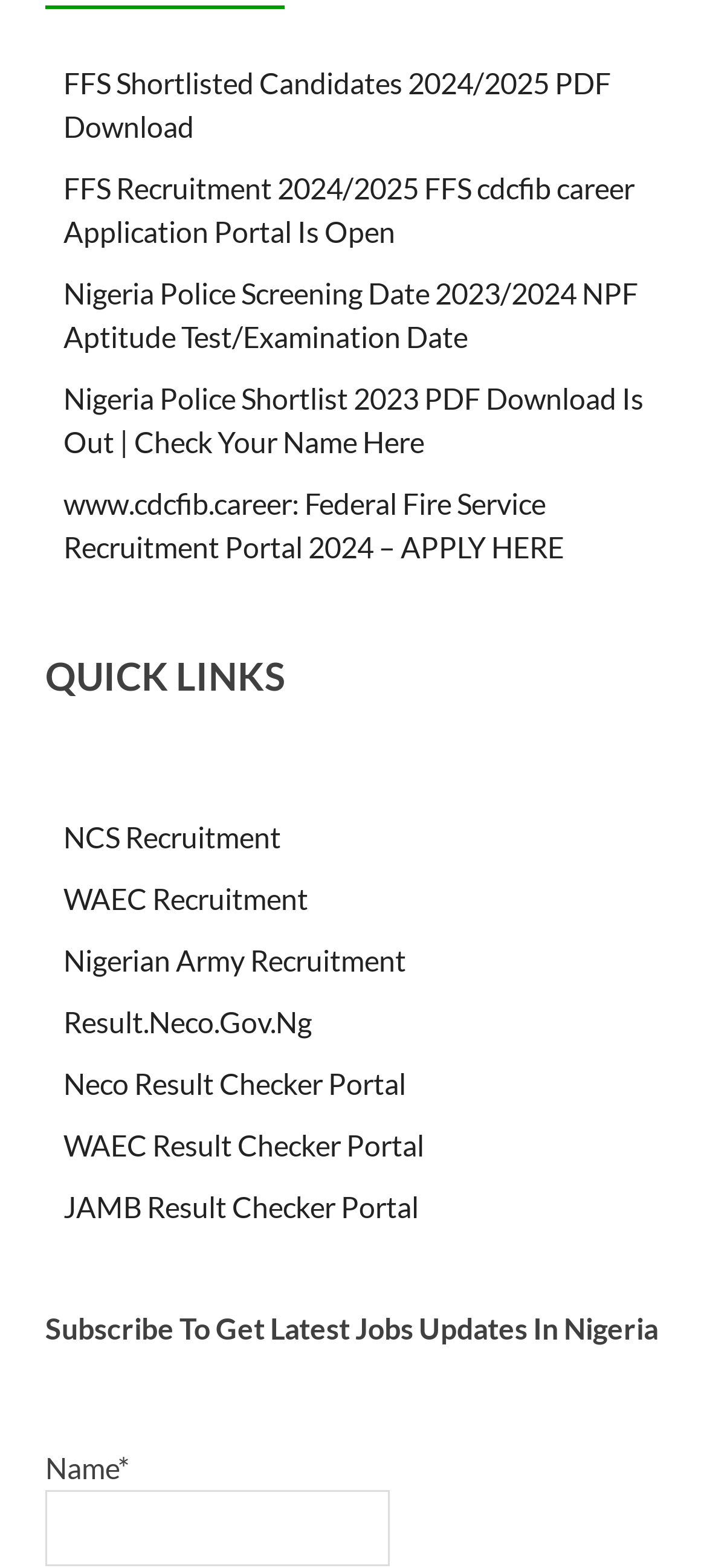Please predict the bounding box coordinates (top-left x, top-left y, bottom-right x, bottom-right y) for the UI element in the screenshot that fits the description: Result.Neco.Gov.Ng

[0.09, 0.64, 0.441, 0.662]